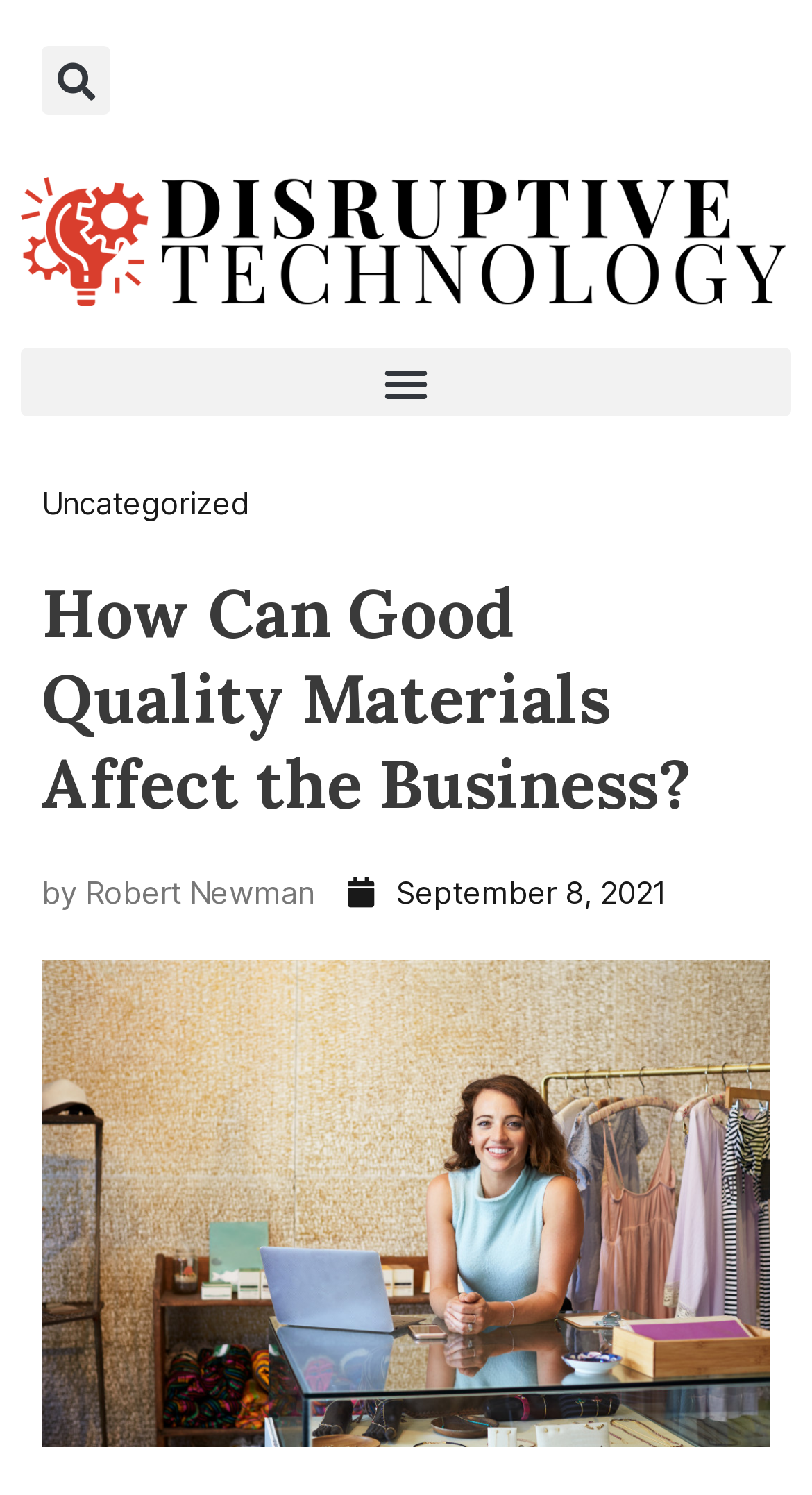What is the topic of the image?
From the image, respond with a single word or phrase.

small business